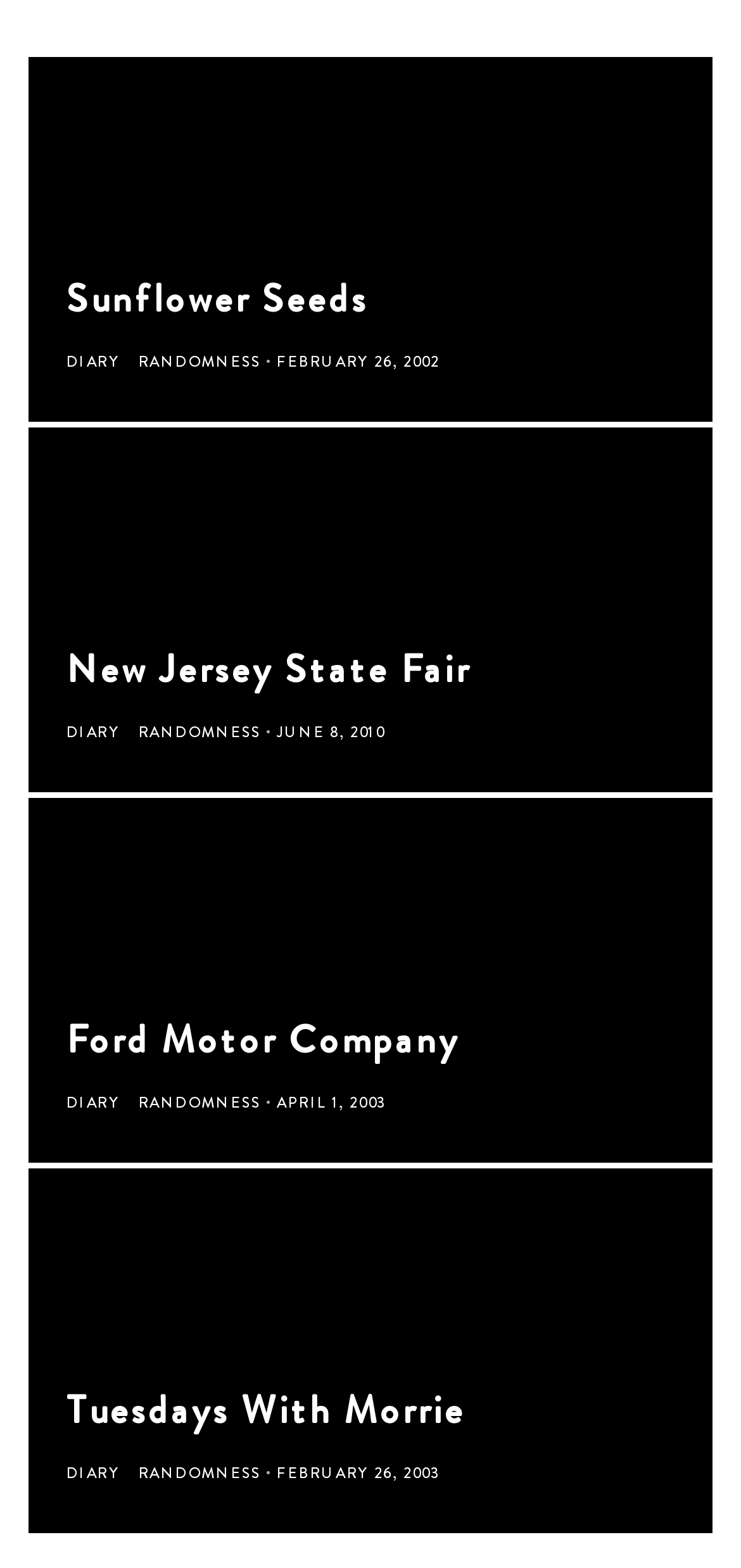Locate the bounding box coordinates of the clickable element to fulfill the following instruction: "read about Ford Motor Company". Provide the coordinates as four float numbers between 0 and 1 in the format [left, top, right, bottom].

[0.09, 0.646, 0.621, 0.681]